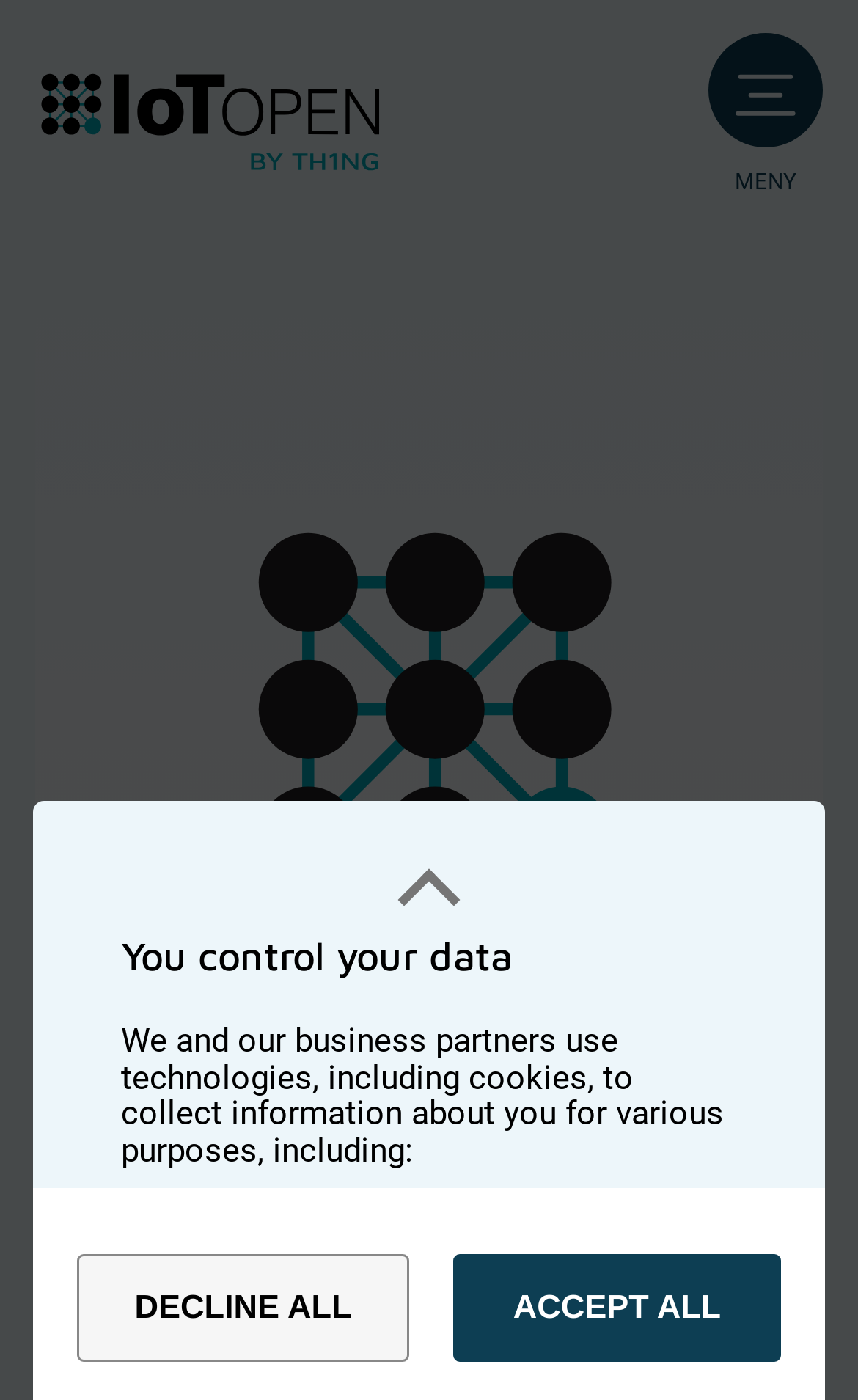Please answer the following question using a single word or phrase: What is the main topic of the webpage?

IoT Open developers